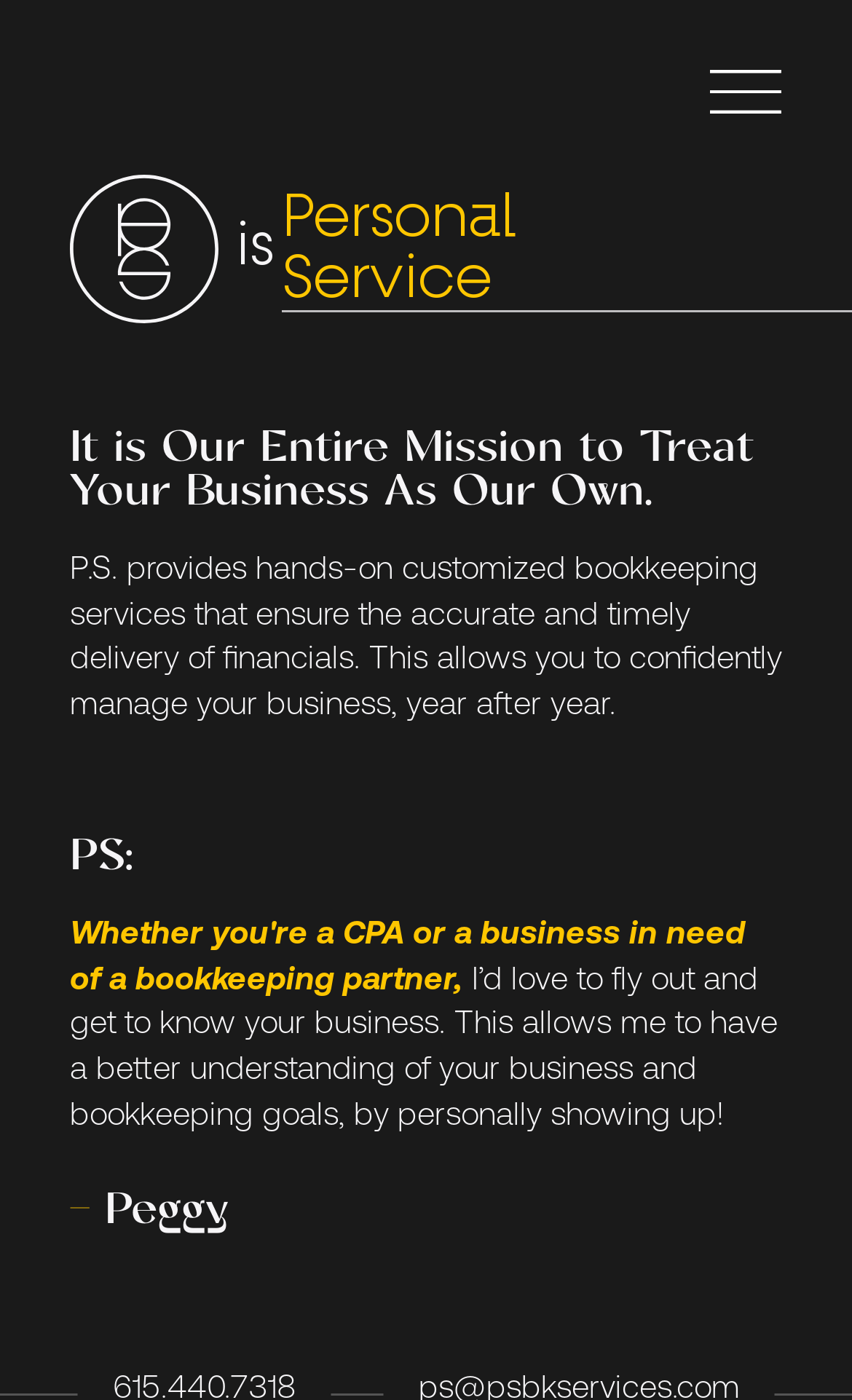Respond to the question with just a single word or phrase: 
What is the purpose of Peggy's visit?

To understand business and bookkeeping goals